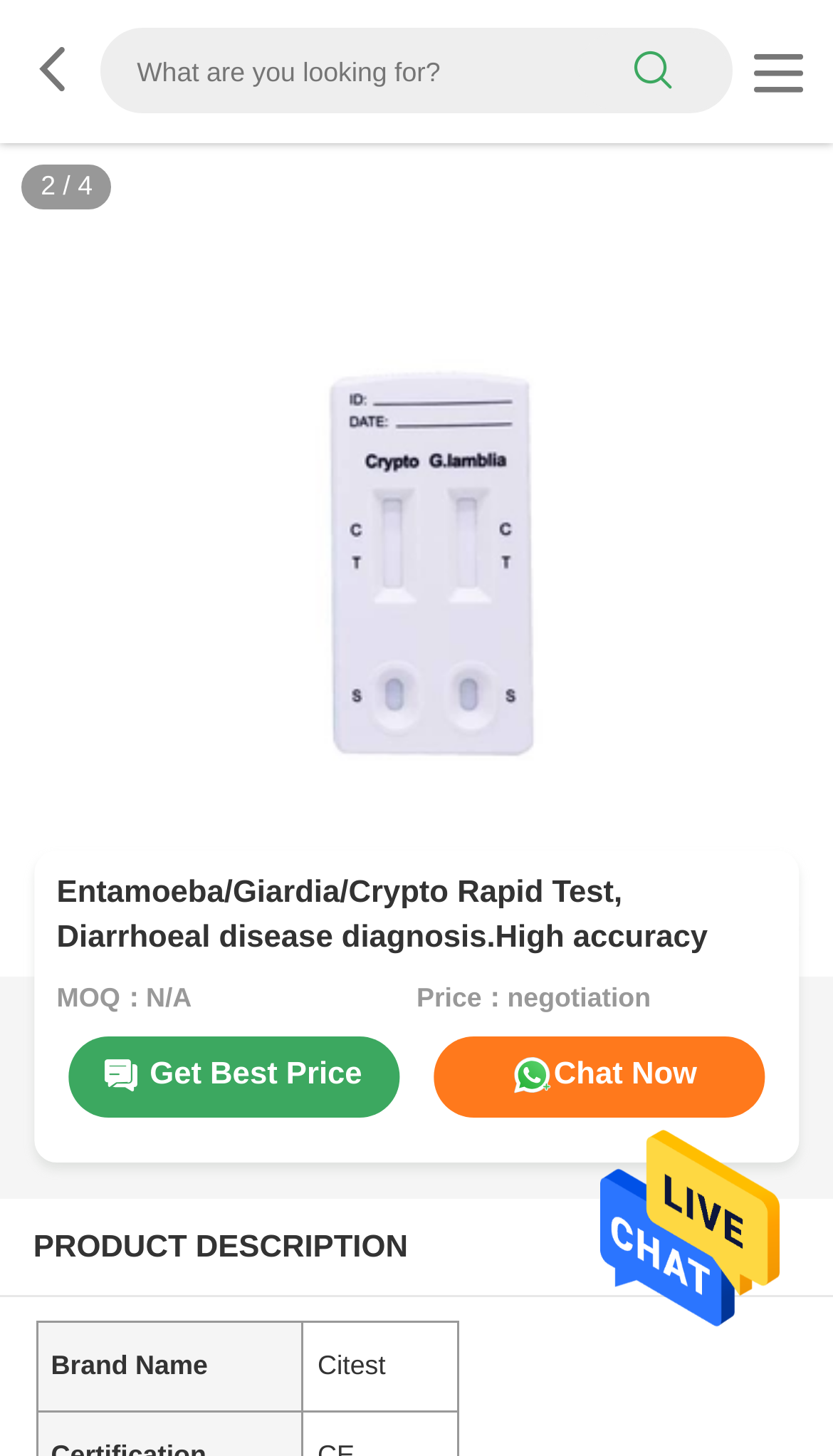Locate and provide the bounding box coordinates for the HTML element that matches this description: "Chat Now".

[0.521, 0.712, 0.919, 0.767]